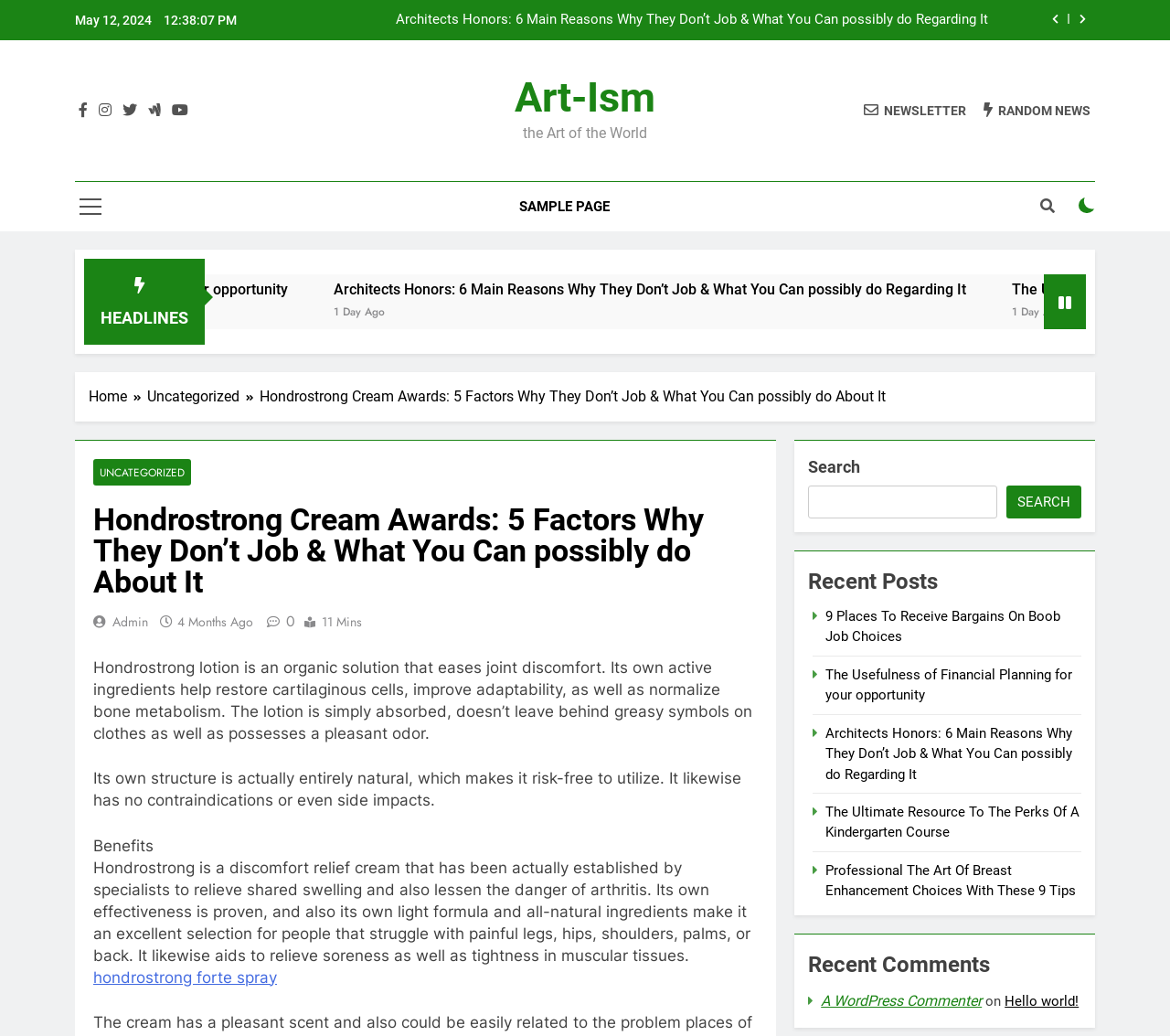How many recent posts are listed?
Look at the image and answer the question using a single word or phrase.

5